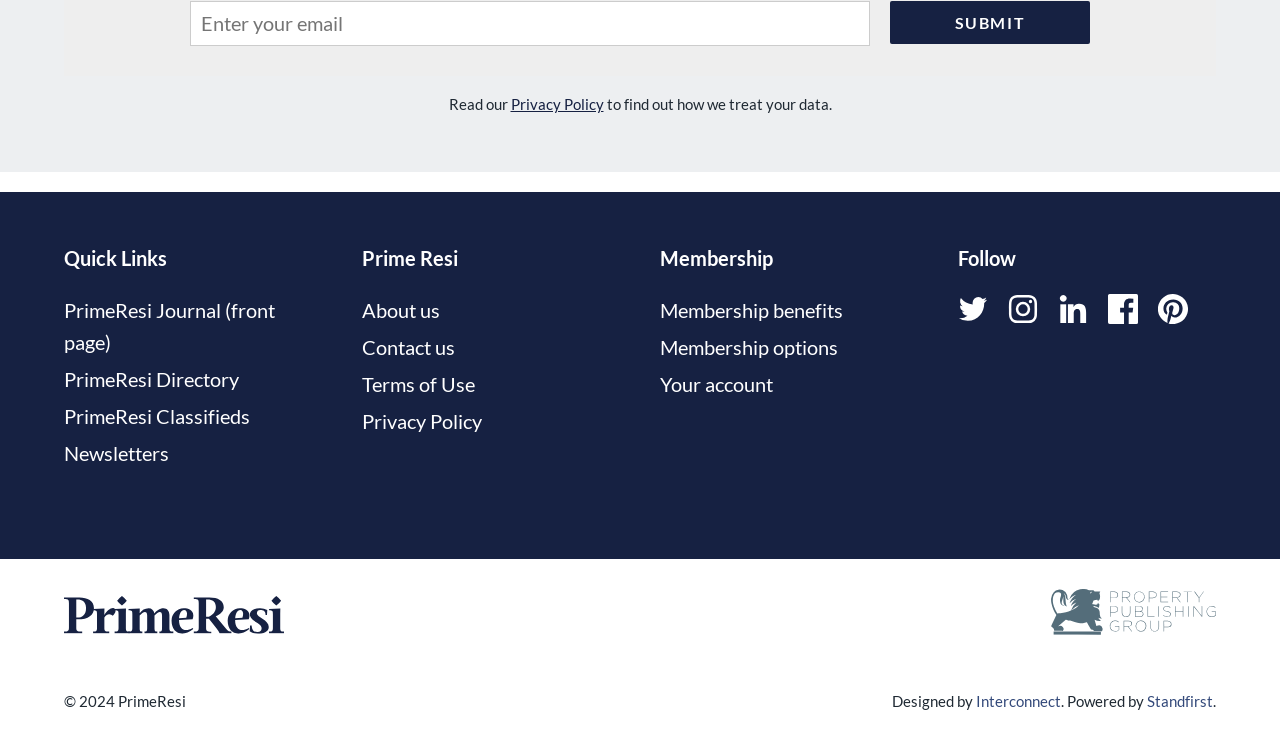Locate the bounding box coordinates of the item that should be clicked to fulfill the instruction: "Read the Privacy Policy".

[0.399, 0.13, 0.471, 0.154]